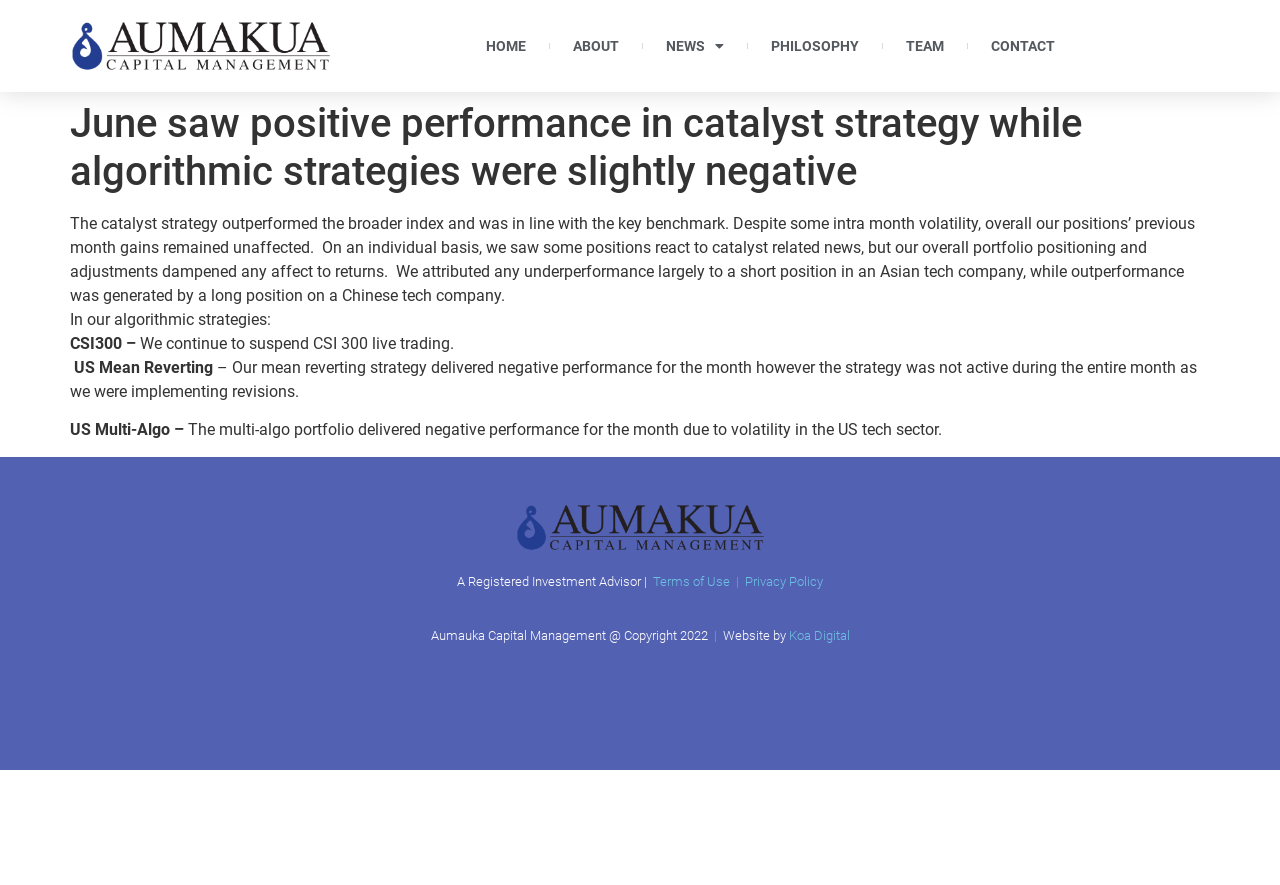Carefully observe the image and respond to the question with a detailed answer:
What is the name of the investment advisor mentioned on the webpage?

The webpage has a footer section that mentions 'A Registered Investment Advisor | Aumakua Capital Management', indicating that the name of the investment advisor is Aumakua Capital Management.